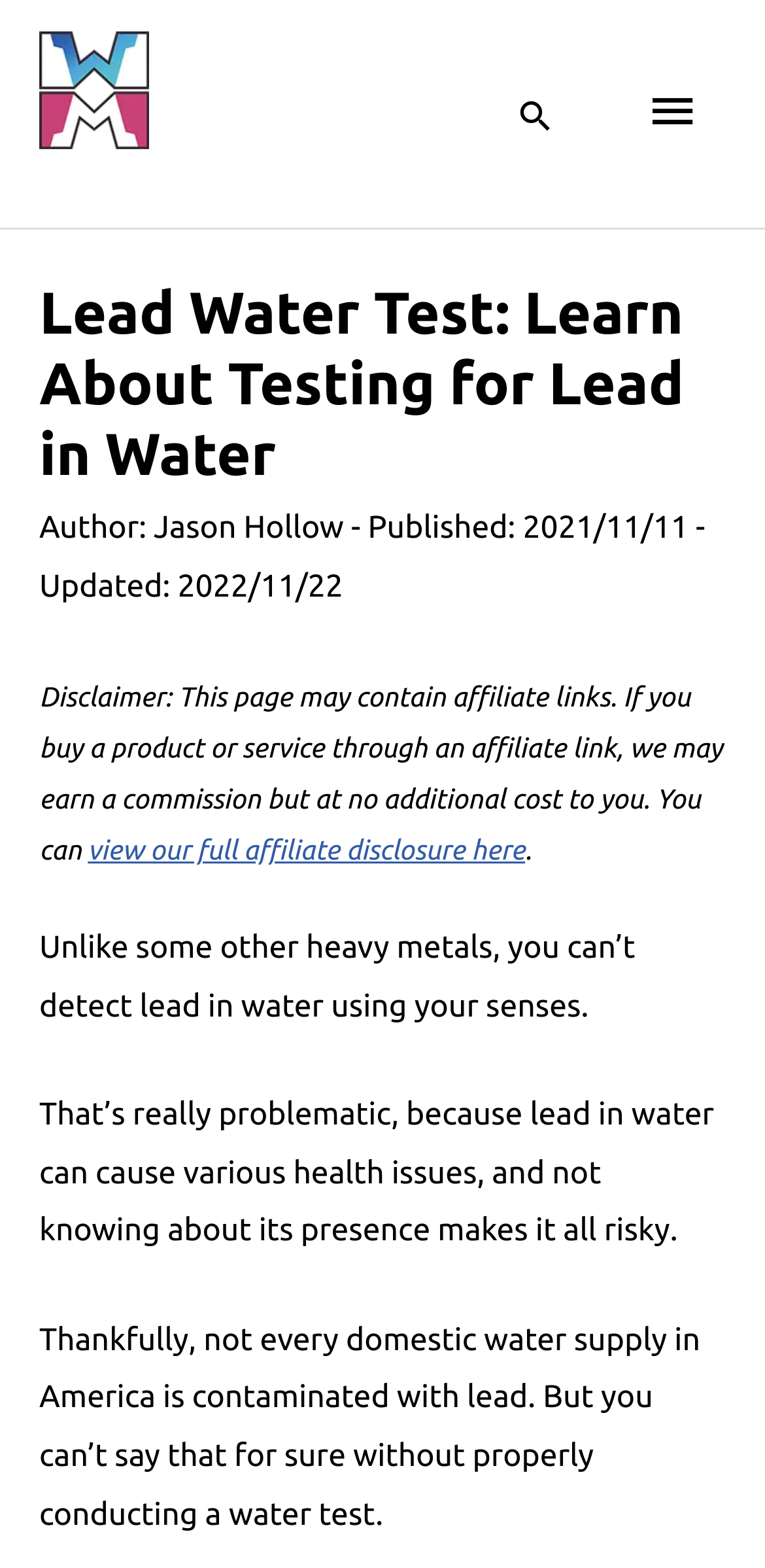What is the risk of not knowing about lead in water?
Please respond to the question with a detailed and thorough explanation.

The static text element 'That’s really problematic, because lead in water can cause various health issues, and not knowing about its presence makes it all risky.' suggests that not knowing about lead in water can lead to health issues.